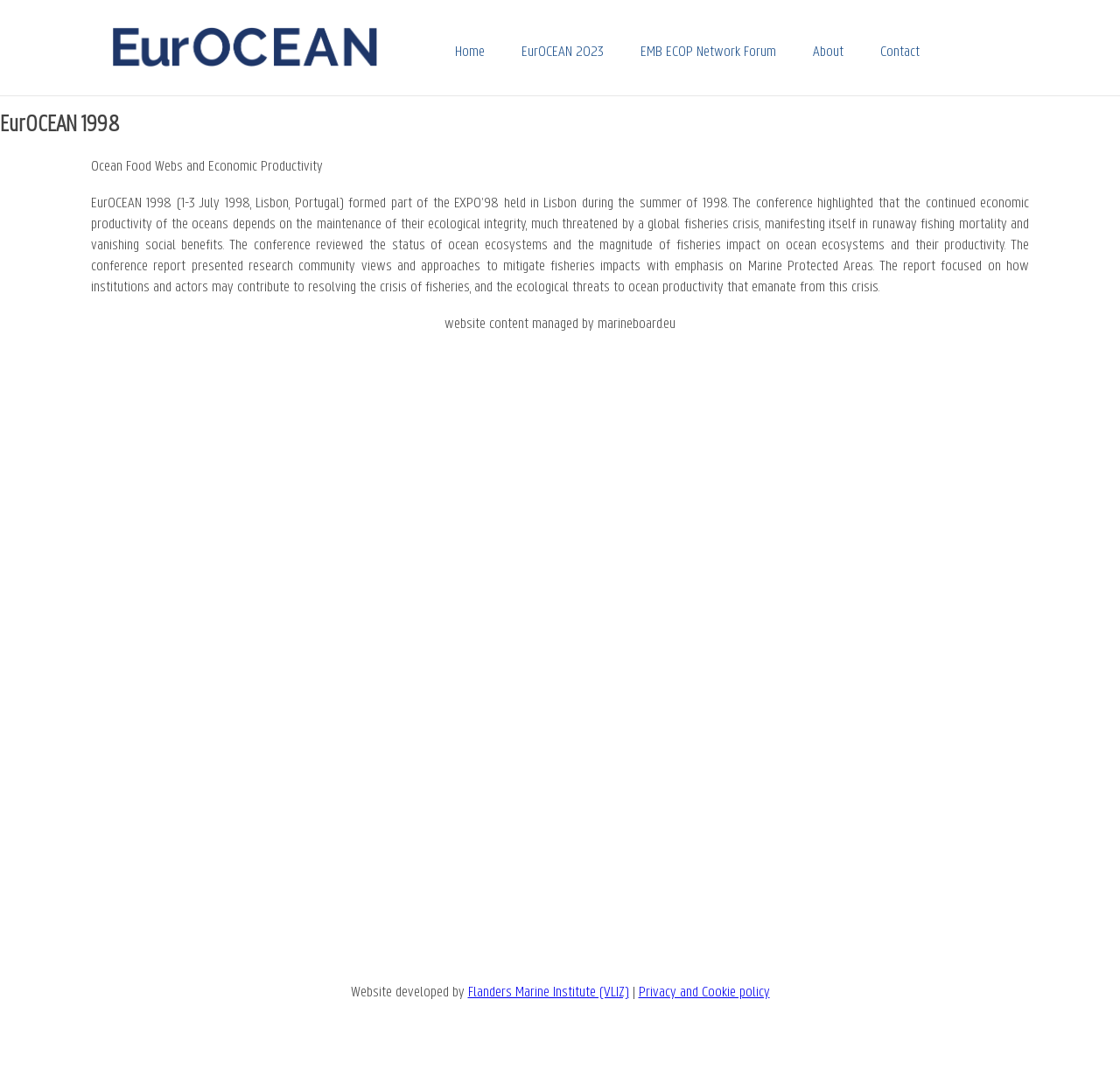Specify the bounding box coordinates of the area to click in order to execute this command: 'go to home page'. The coordinates should consist of four float numbers ranging from 0 to 1, and should be formatted as [left, top, right, bottom].

[0.39, 0.041, 0.449, 0.056]